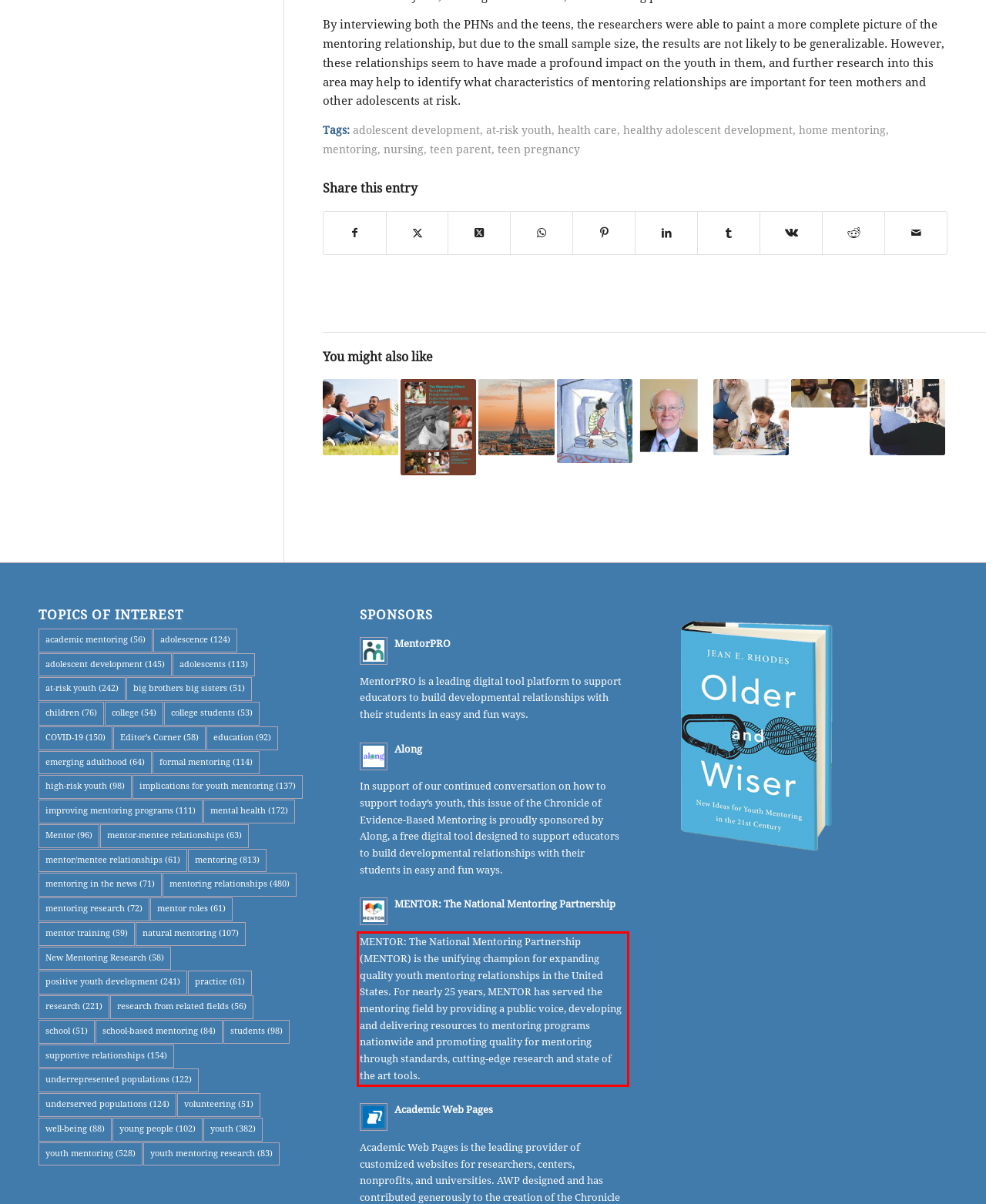Examine the screenshot of the webpage, locate the red bounding box, and generate the text contained within it.

MENTOR: The National Mentoring Partnership (MENTOR) is the unifying champion for expanding quality youth mentoring relationships in the United States. For nearly 25 years, MENTOR has served the mentoring field by providing a public voice, developing and delivering resources to mentoring programs nationwide and promoting quality for mentoring through standards, cutting-edge research and state of the art tools.